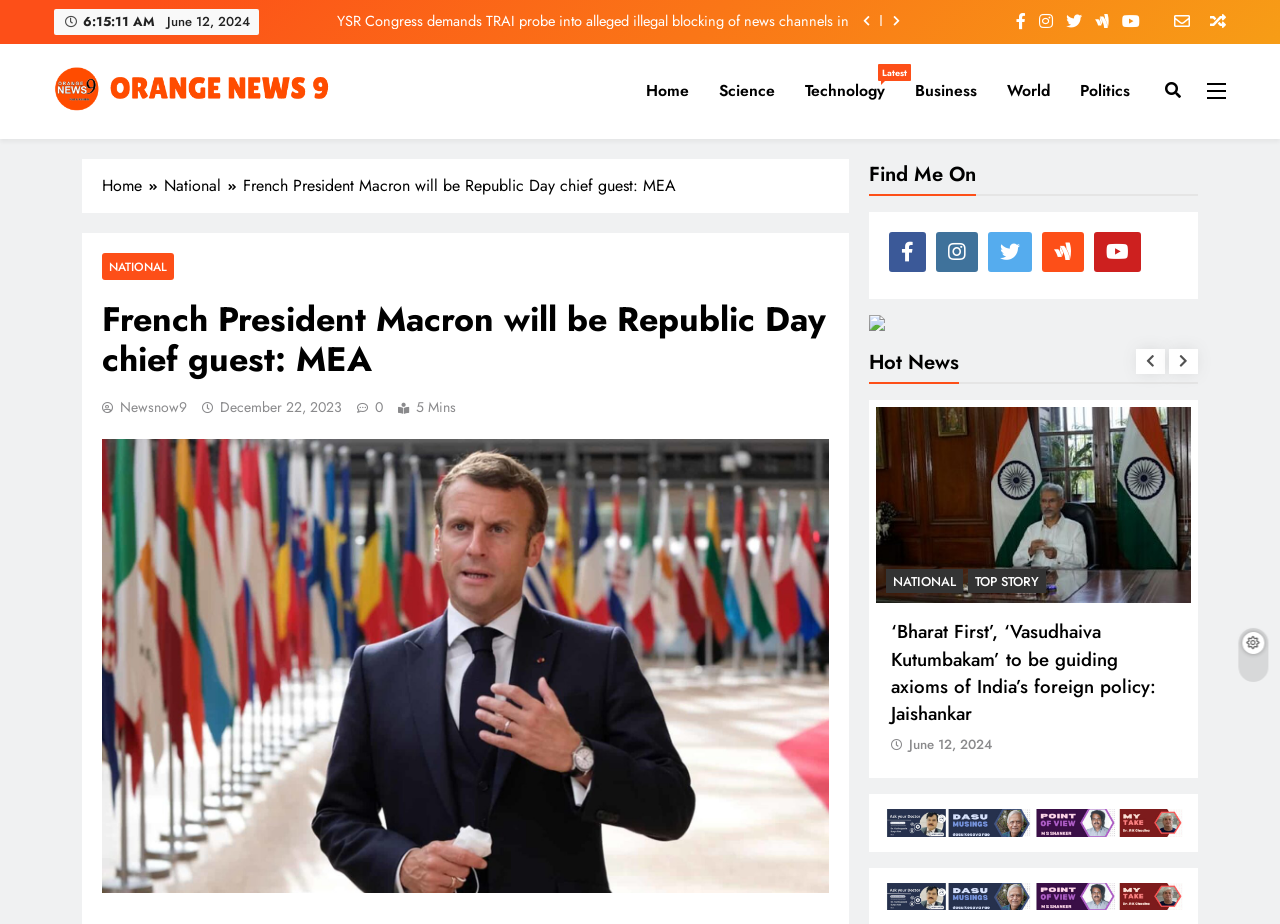What is the date of the news article?
Please respond to the question thoroughly and include all relevant details.

I found the date of the news article by looking at the top of the webpage, where it says 'June 12, 2024' in a static text element.